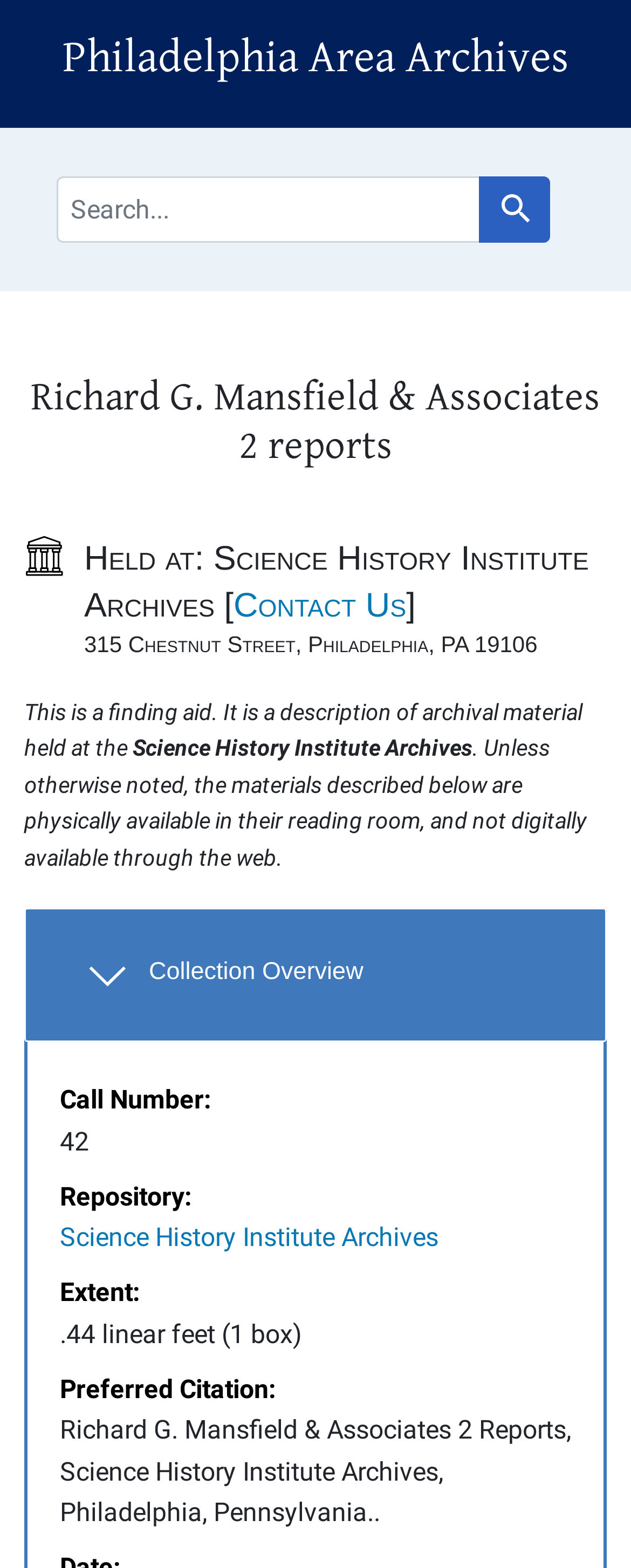Offer a meticulous description of the webpage's structure and content.

The webpage is about Richard G. Mansfield & Associates 2 reports, which are archived at the Science History Institute Archives in Philadelphia, Pennsylvania. 

At the top of the page, there are two links, "Skip to search" and "Skip to main content", followed by a heading that reads "Philadelphia Area Archives". Below this, there is a navigation section labeled "Search", which contains a search bar with a placeholder text "search for" and a "Search" button.

The main content of the page is divided into sections. The first section is headed "Richard G. Mansfield & Associates 2 reports" and contains a notification section. Below this, there is a section that provides information about the archival material, including the location where it is held, which is the Science History Institute Archives at 315 Chestnut Street, Philadelphia, PA 19106. 

The page also includes a description of the archival material, stating that it is a finding aid and that the materials are physically available in the reading room, but not digitally available through the web. 

The next section is headed "Overview and metadata sections" and contains a subsection titled "Collection Overview". This section is expandable and contains metadata about the collection, including the call number, repository, extent, and preferred citation. The metadata is presented in a list format with terms and details.